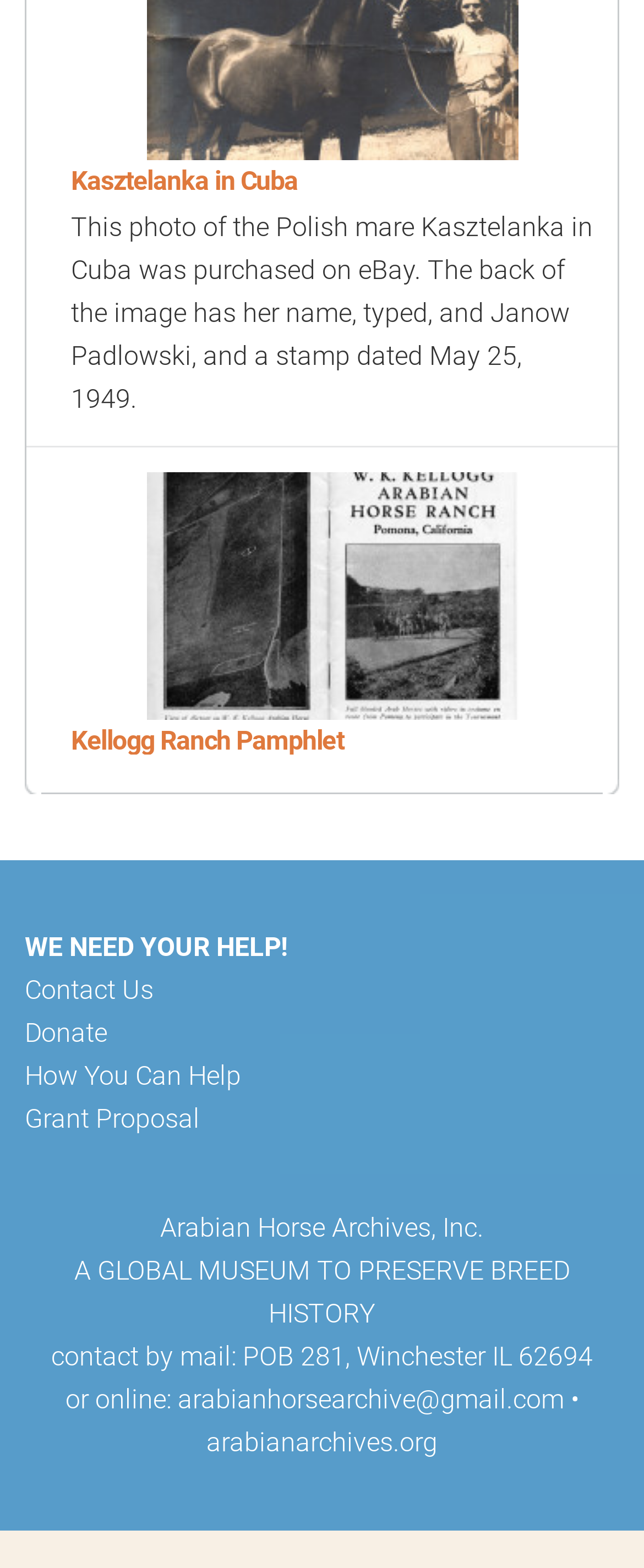Please locate the clickable area by providing the bounding box coordinates to follow this instruction: "Contact Us".

[0.038, 0.621, 0.238, 0.641]